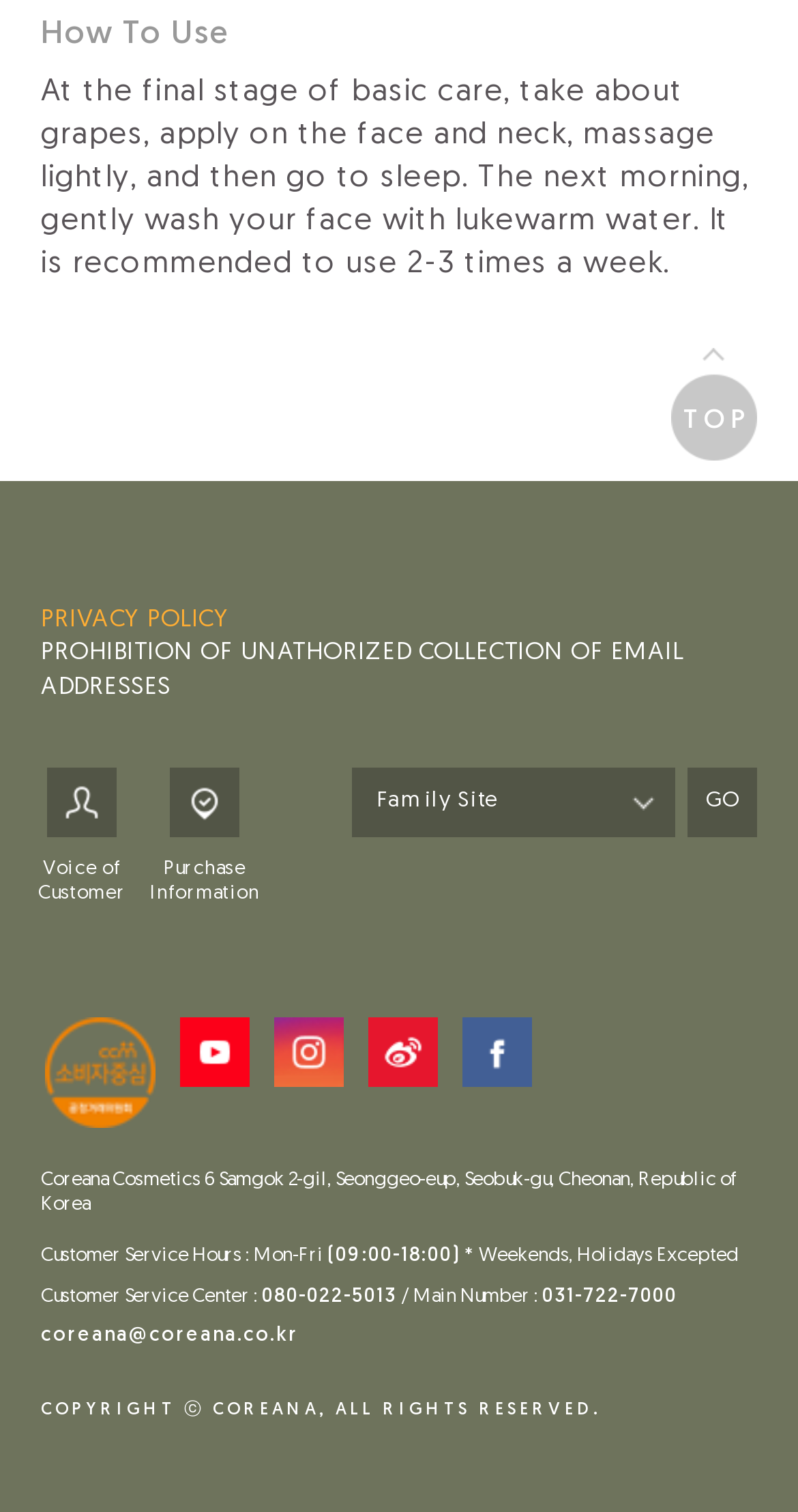Determine the coordinates of the bounding box for the clickable area needed to execute this instruction: "Select an option from the combobox".

[0.441, 0.508, 0.846, 0.554]